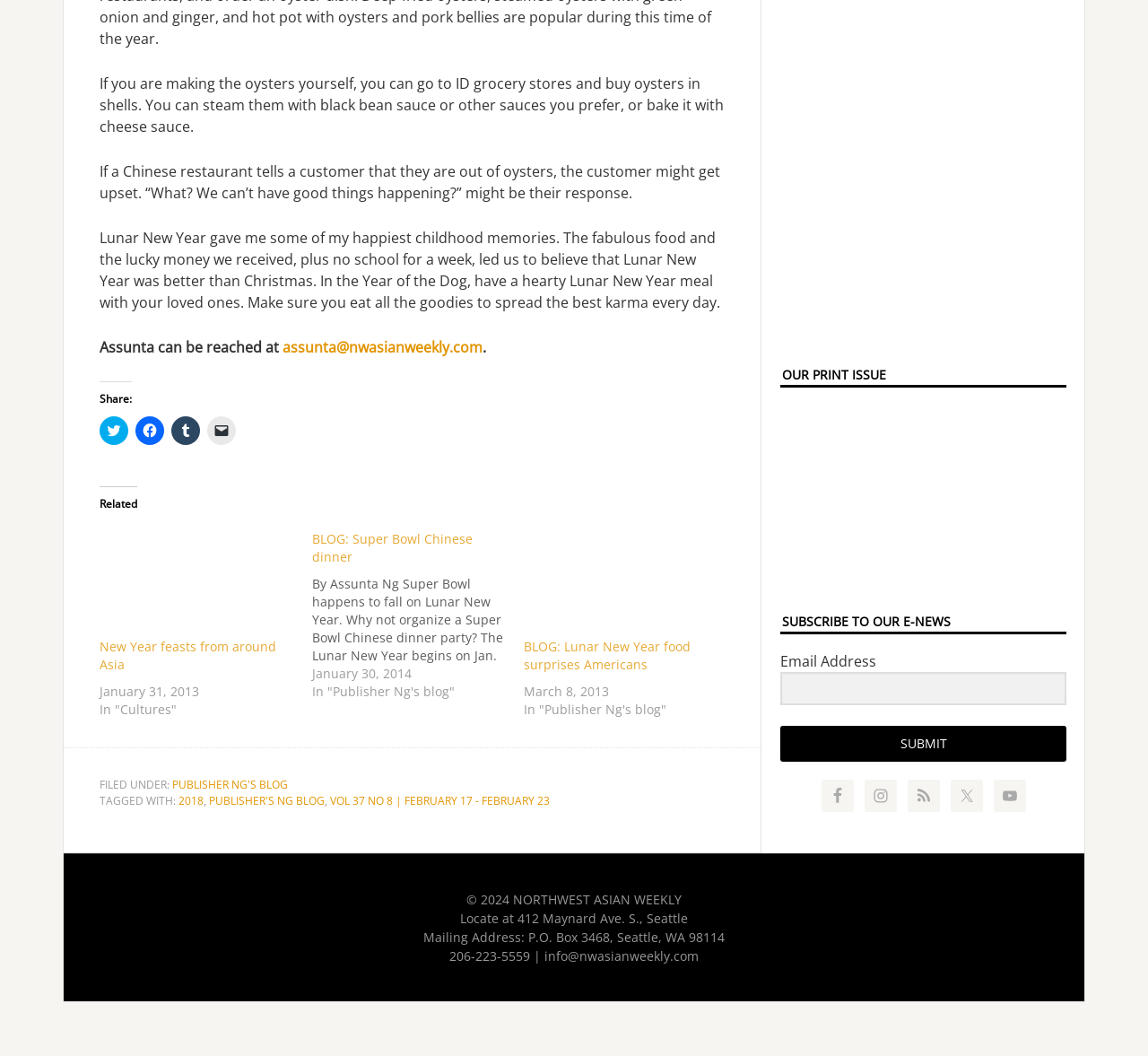Identify the bounding box coordinates of the clickable section necessary to follow the following instruction: "Email a link to a friend". The coordinates should be presented as four float numbers from 0 to 1, i.e., [left, top, right, bottom].

[0.18, 0.394, 0.205, 0.421]